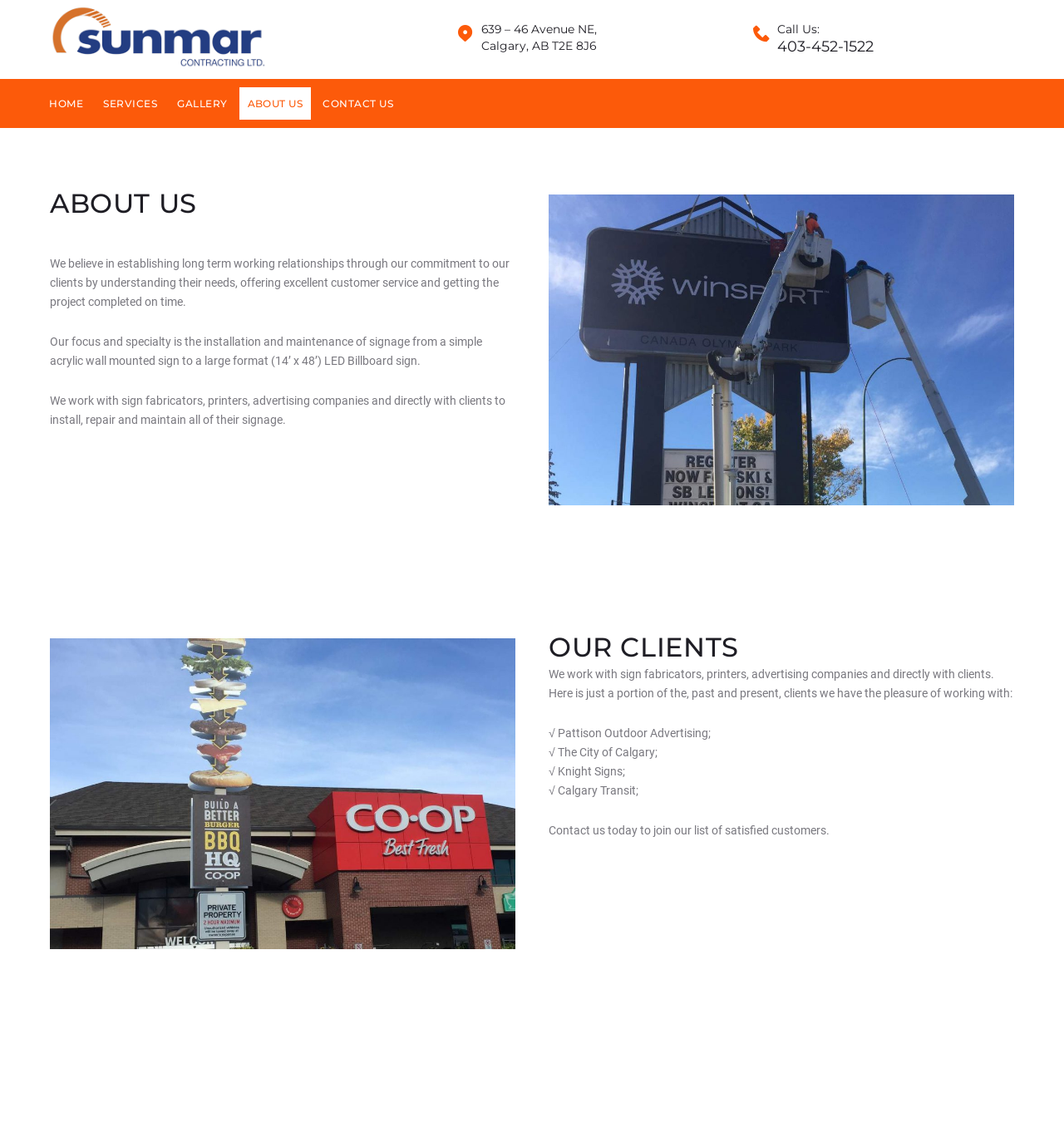Write an exhaustive caption that covers the webpage's main aspects.

The webpage is about Sunmar Contracting, a company that specializes in the installation and maintenance of signage. At the top left corner, there is a link to the company's homepage, "Sunmar Contracting", accompanied by an image with the same name. Below this, there is a series of static text elements displaying the company's address, "639 – 46 Avenue NE, Calgary, AB T2E 8J6", and a "Call Us:" label with a phone number, "403-452-1522".

On the top navigation bar, there are five links: "HOME", "SERVICES", "GALLERY", "ABOUT US", and "CONTACT US". The "ABOUT US" link is currently focused, and below it, there is a heading with the same title. 

The main content of the "ABOUT US" section is divided into two parts. The first part describes the company's mission and values, stating that they believe in establishing long-term working relationships with their clients through excellent customer service and timely project completion. The second part explains their specialty in signage installation and maintenance, and lists some of their clients, including Pattison Outdoor Advertising, The City of Calgary, Knight Signs, and Calgary Transit.

Throughout the webpage, the text elements are arranged in a clear and organized manner, making it easy to read and understand the company's information.